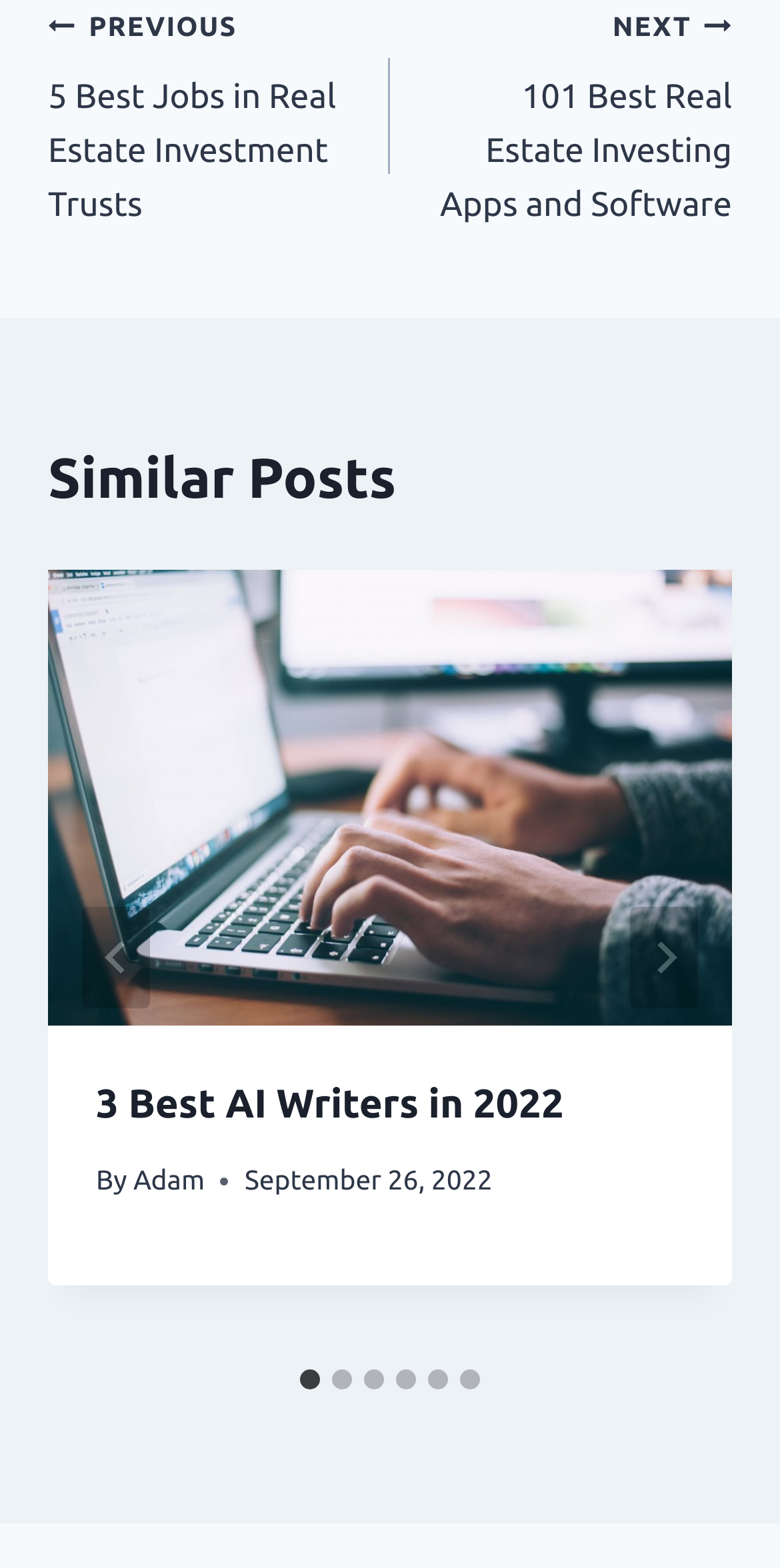How many slides are there?
We need a detailed and meticulous answer to the question.

I counted the number of tabs in the tablist element with the label 'Select a slide to show', which are 6, indicating that there are 6 slides in total.